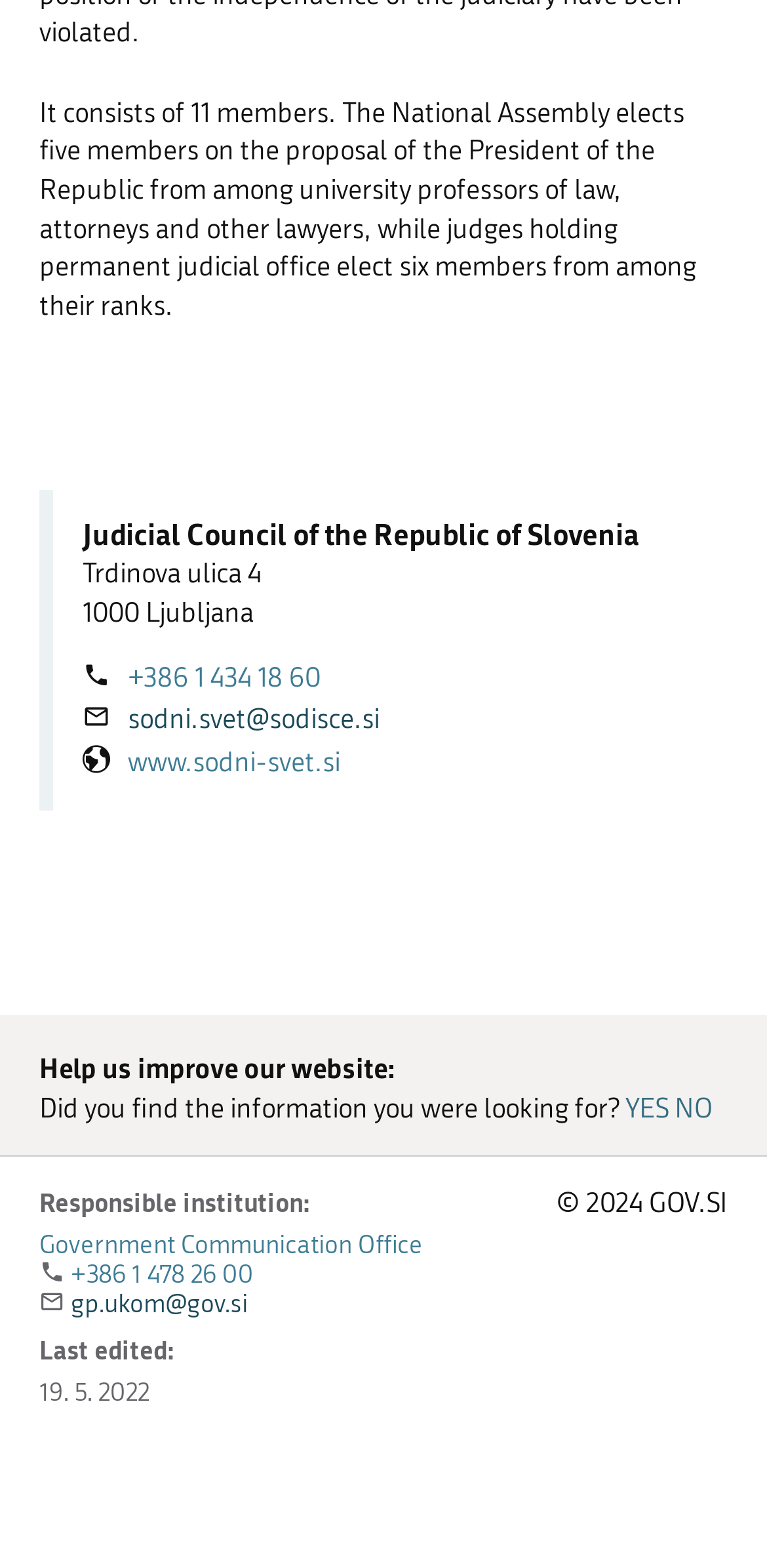Using the element description: "Government Communication Office", determine the bounding box coordinates. The coordinates should be in the format [left, top, right, bottom], with values between 0 and 1.

[0.051, 0.784, 0.551, 0.803]